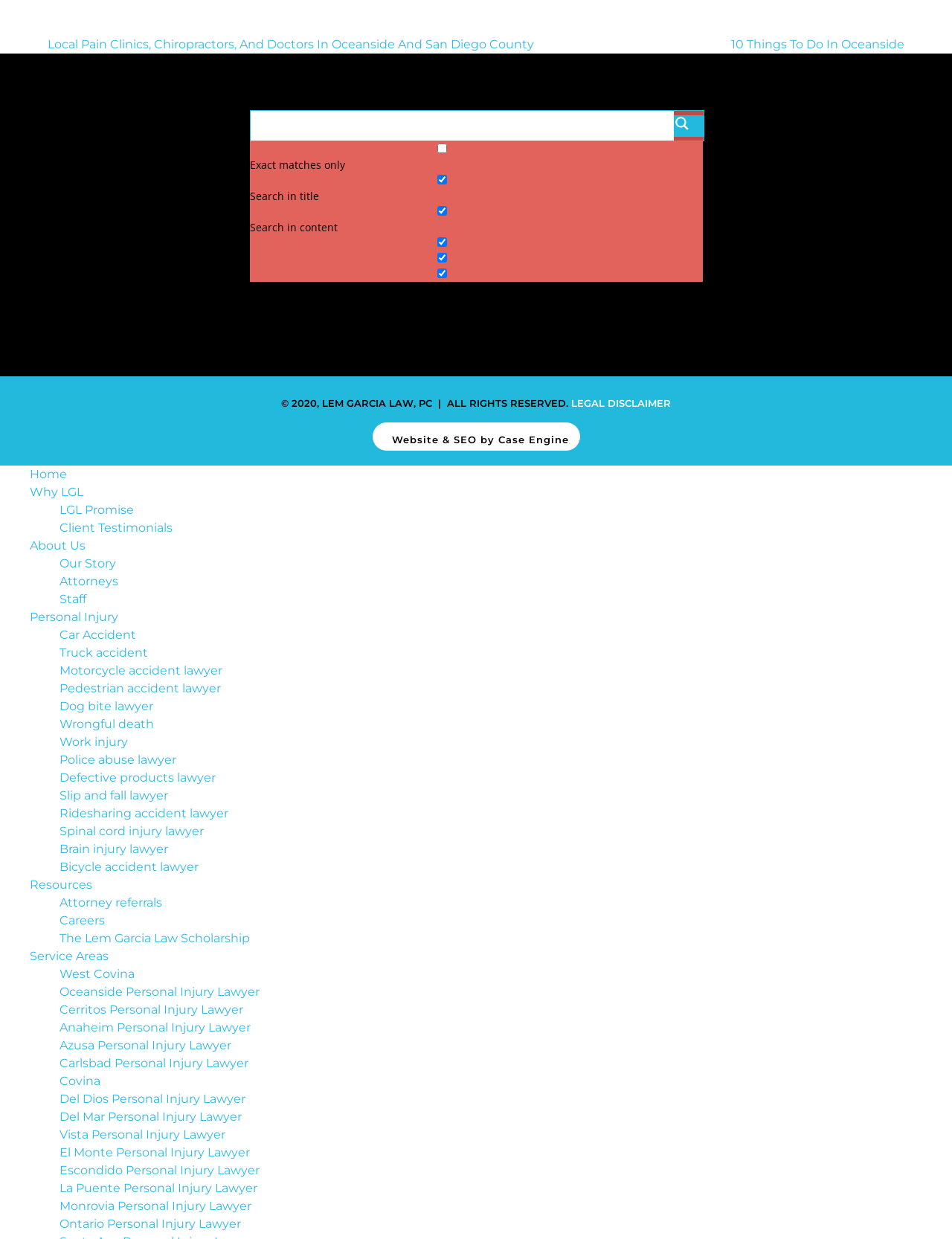Identify the bounding box coordinates of the section to be clicked to complete the task described by the following instruction: "Click on the Instagram link". The coordinates should be four float numbers between 0 and 1, formatted as [left, top, right, bottom].

[0.463, 0.258, 0.488, 0.271]